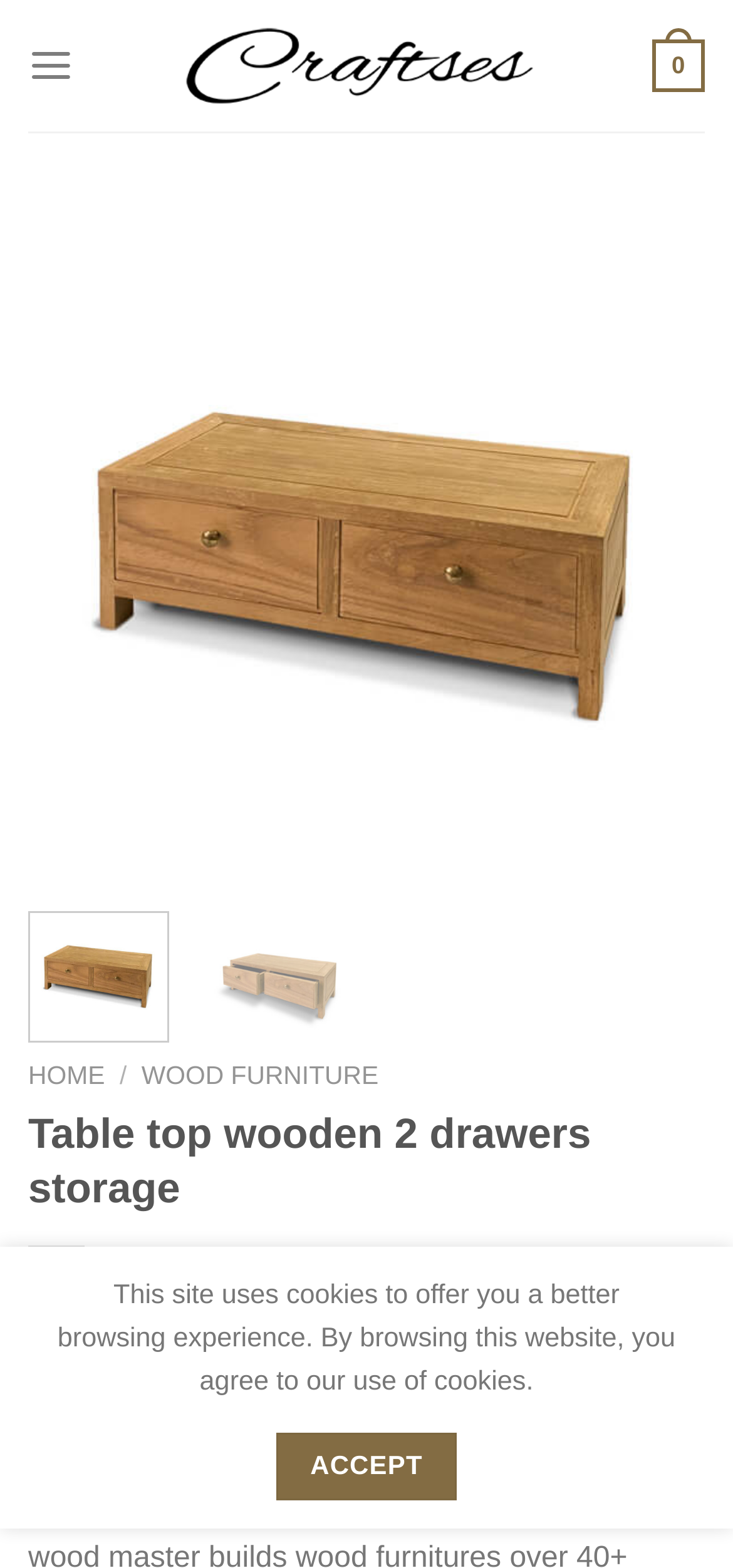Locate the bounding box coordinates of the clickable area to execute the instruction: "visit Table top wooden 2 drawers storage artisan in Hong Kong". Provide the coordinates as four float numbers between 0 and 1, represented as [left, top, right, bottom].

[0.038, 0.337, 0.962, 0.357]